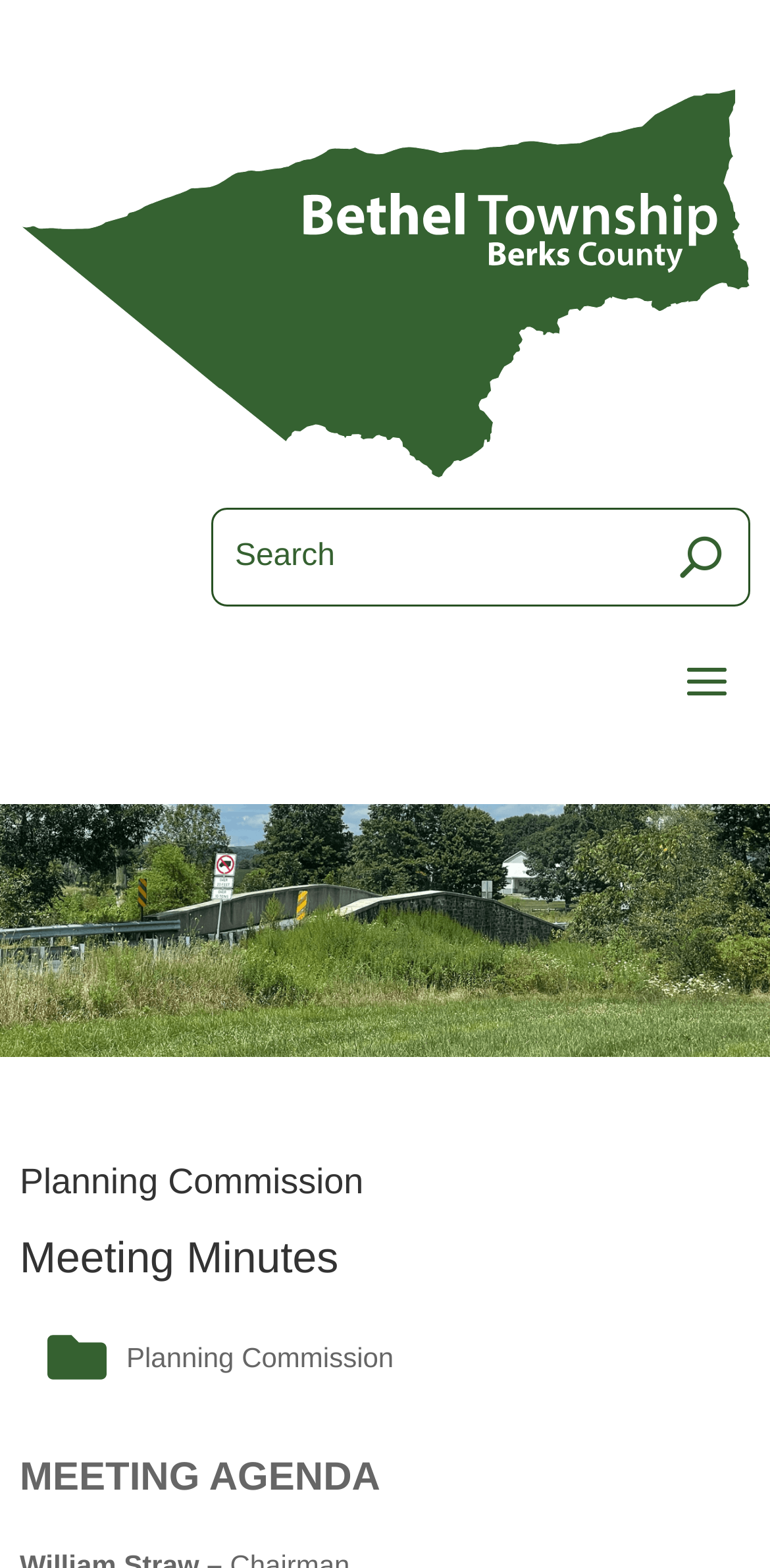Use a single word or phrase to answer the question:
How many headings are on the webpage?

3